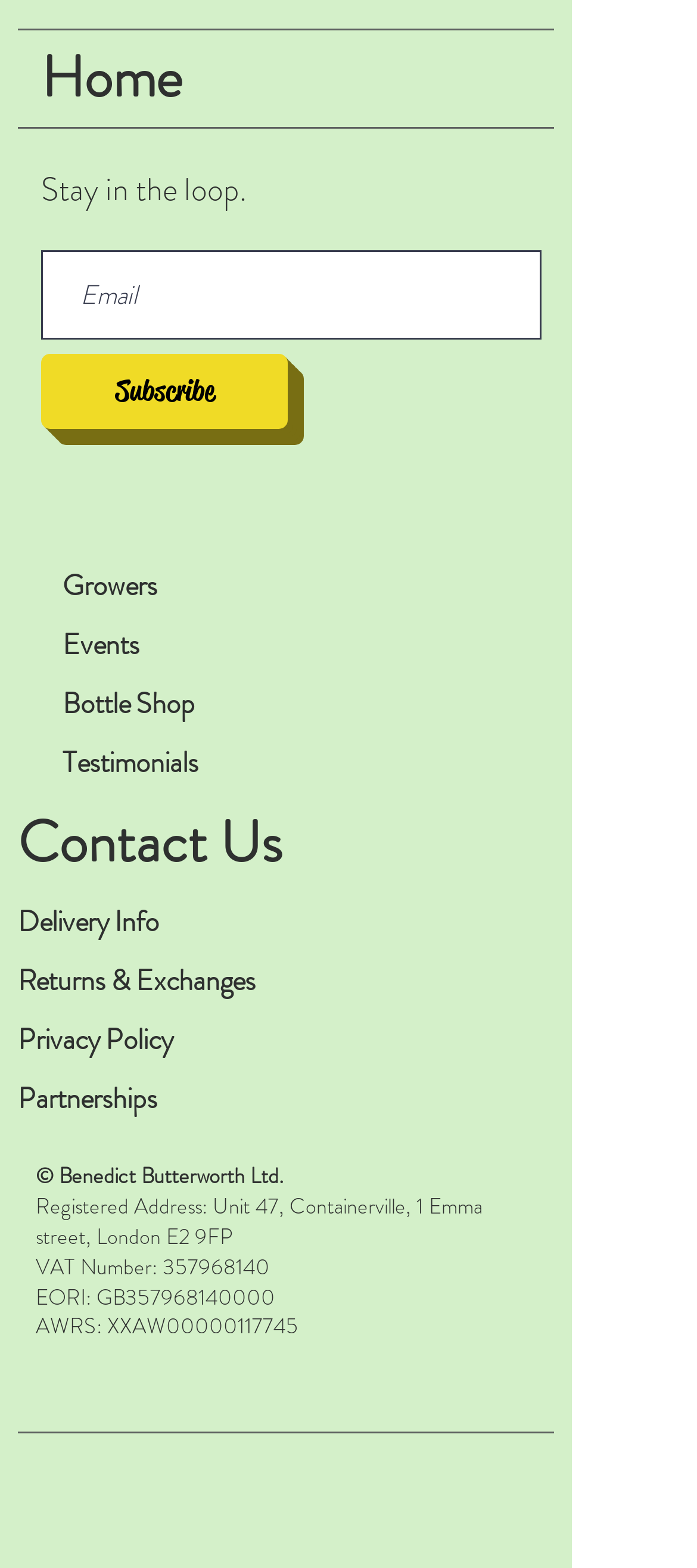Identify the bounding box coordinates of the section that should be clicked to achieve the task described: "contact us".

None